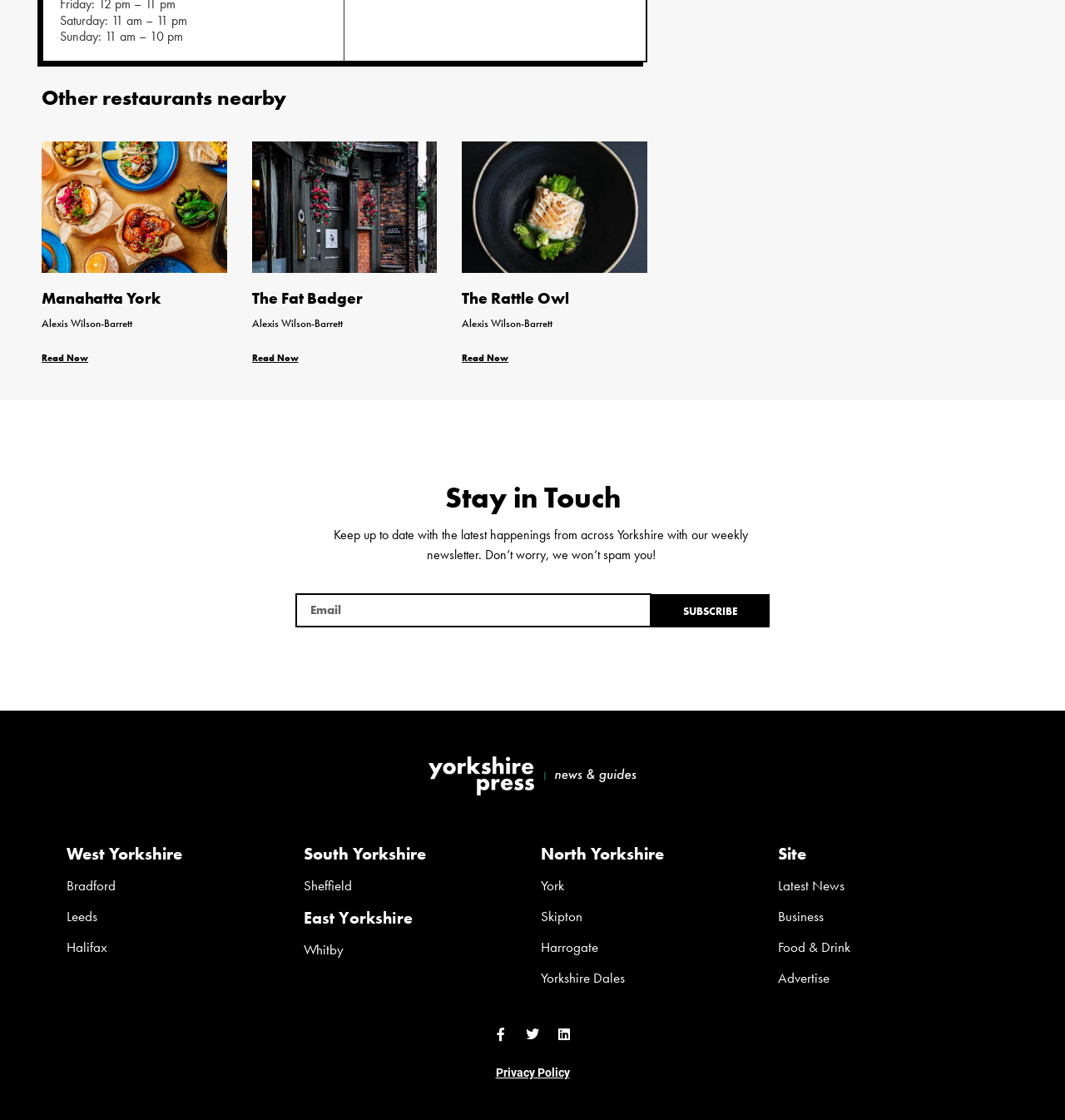Respond with a single word or phrase for the following question: 
What is the name of the first restaurant listed?

Manahatta York